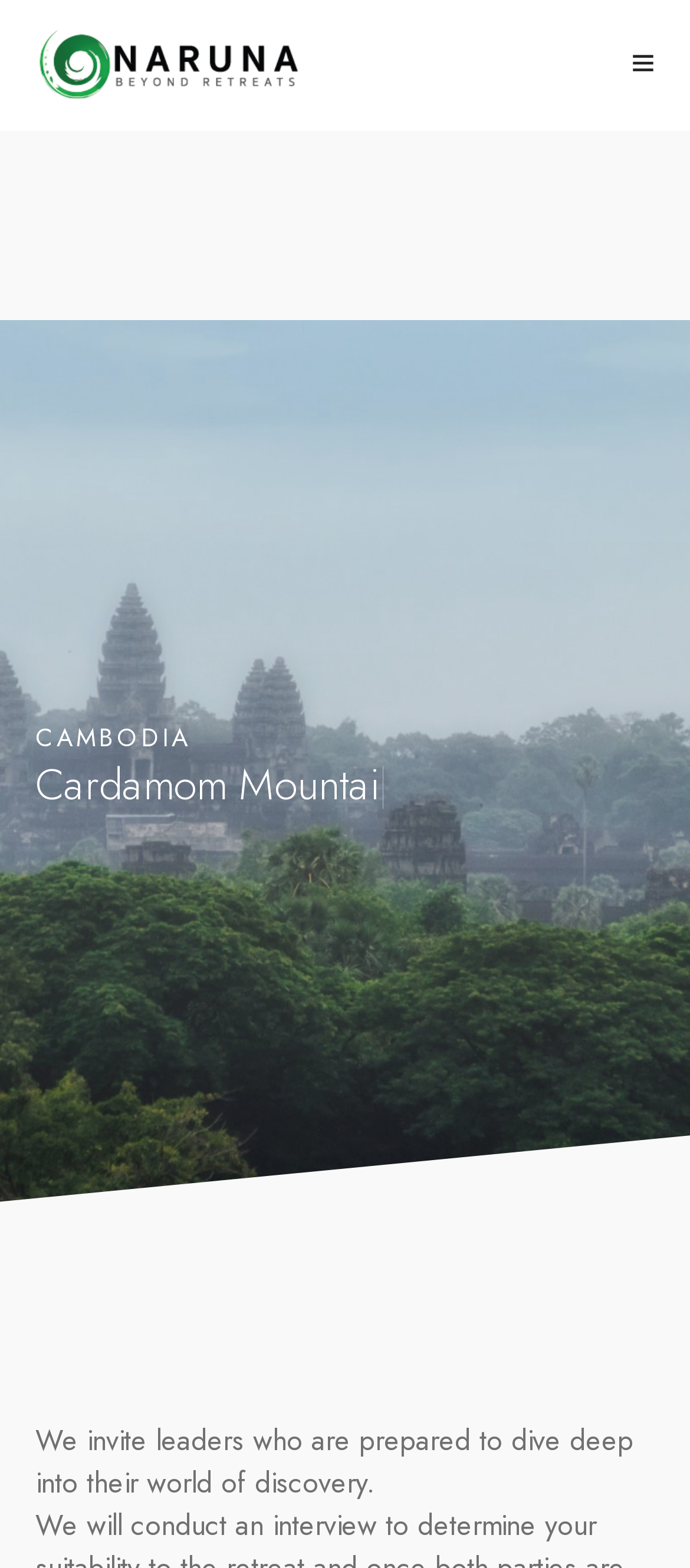What is the mountain range mentioned in the webpage?
Can you give a detailed and elaborate answer to the question?

The mountain range 'Cardamom Mountains' is mentioned in the webpage, which can be inferred from the heading element 'CardamomMountains|' with bounding box coordinates [0.051, 0.485, 0.949, 0.518].